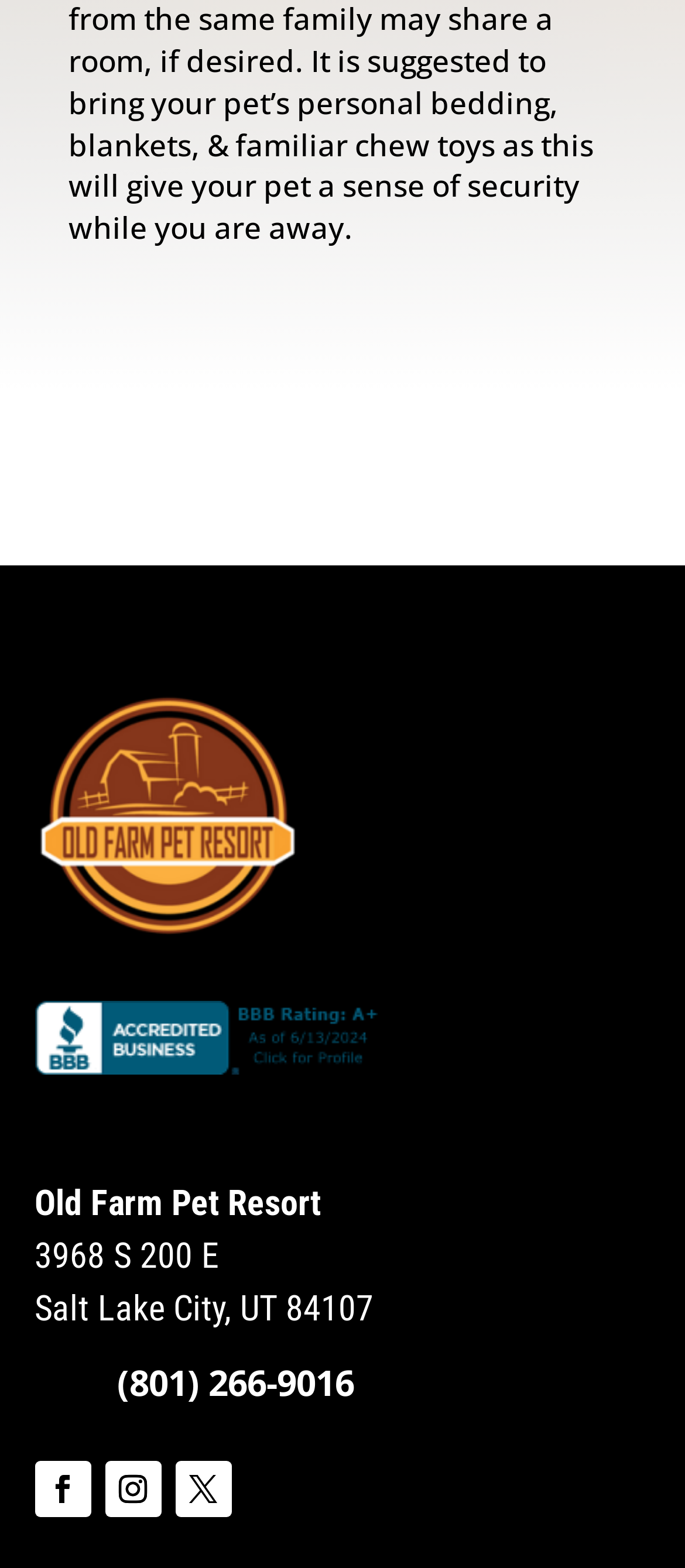What is the name of the business reviewed on the webpage?
Based on the screenshot, give a detailed explanation to answer the question.

I found the business name by looking at the link element with ID 81, which contains the text 'Old Farm Pet Resort, Inc. BBB Business Review'.